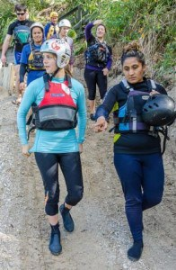Answer the question using only one word or a concise phrase: Is the scene likely taking place in New Zealand?

Yes